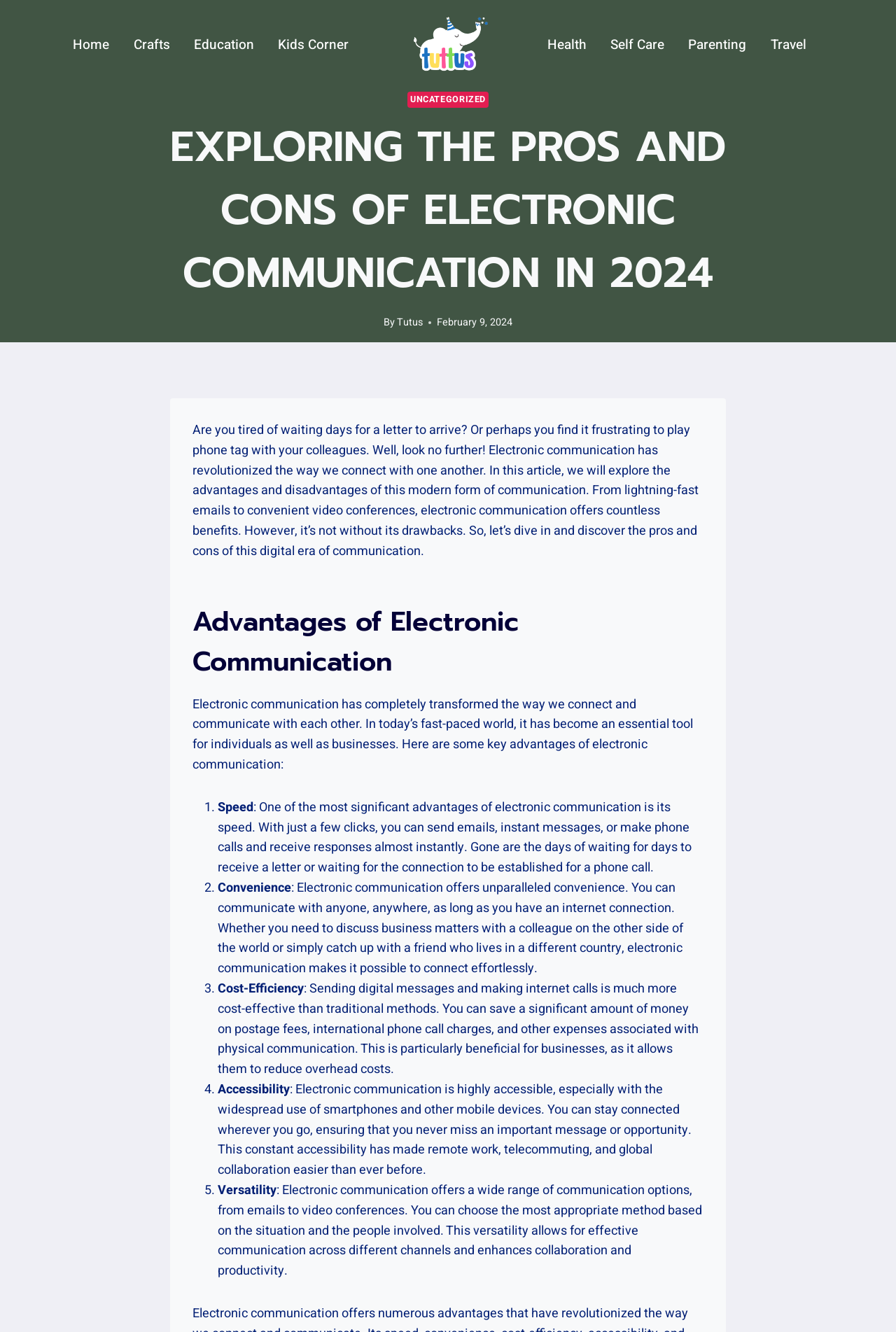Identify the bounding box coordinates for the element you need to click to achieve the following task: "Click on the 'Health' link". Provide the bounding box coordinates as four float numbers between 0 and 1, in the form [left, top, right, bottom].

[0.598, 0.02, 0.668, 0.048]